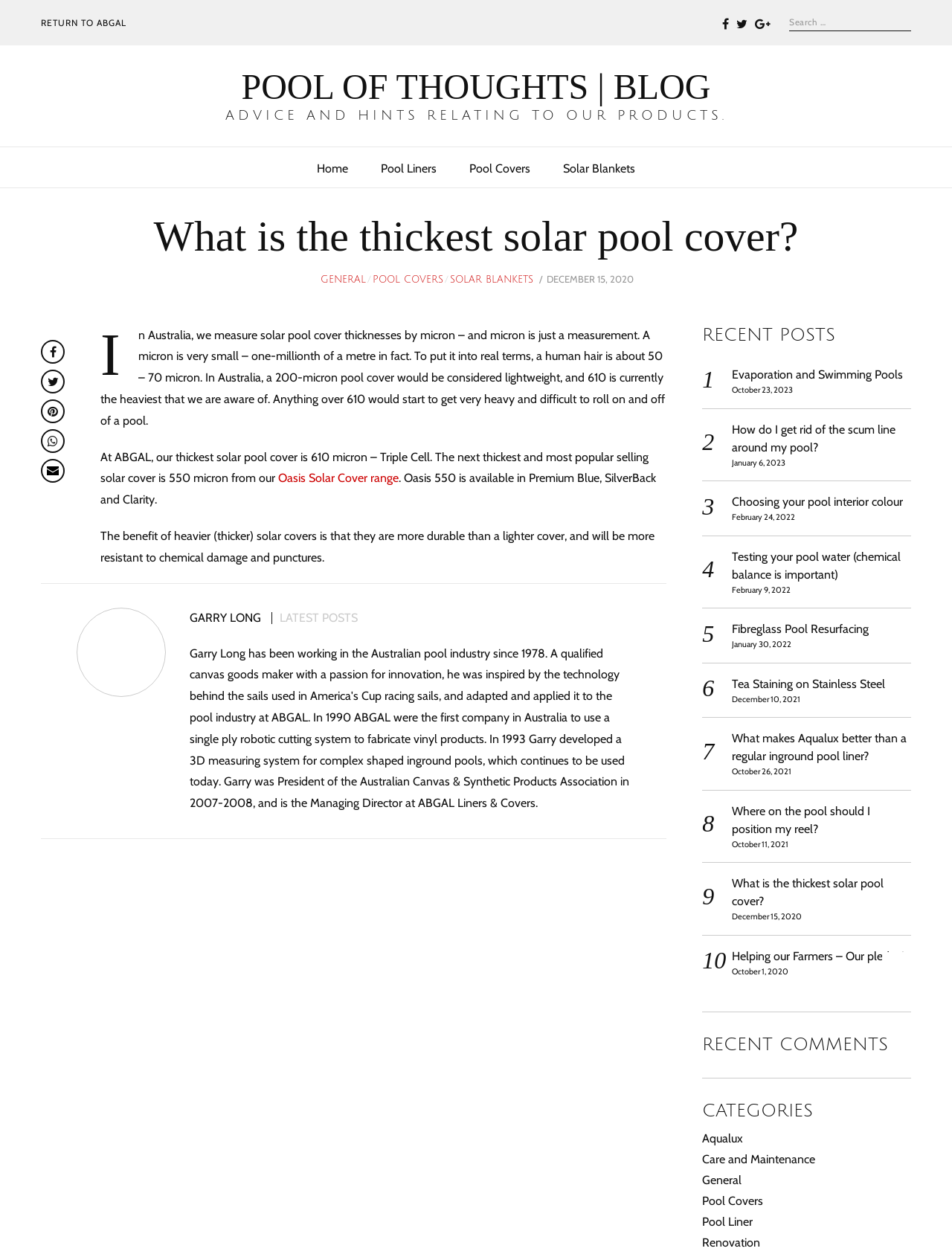Please identify the bounding box coordinates of the clickable area that will allow you to execute the instruction: "Click the Admissions link".

None